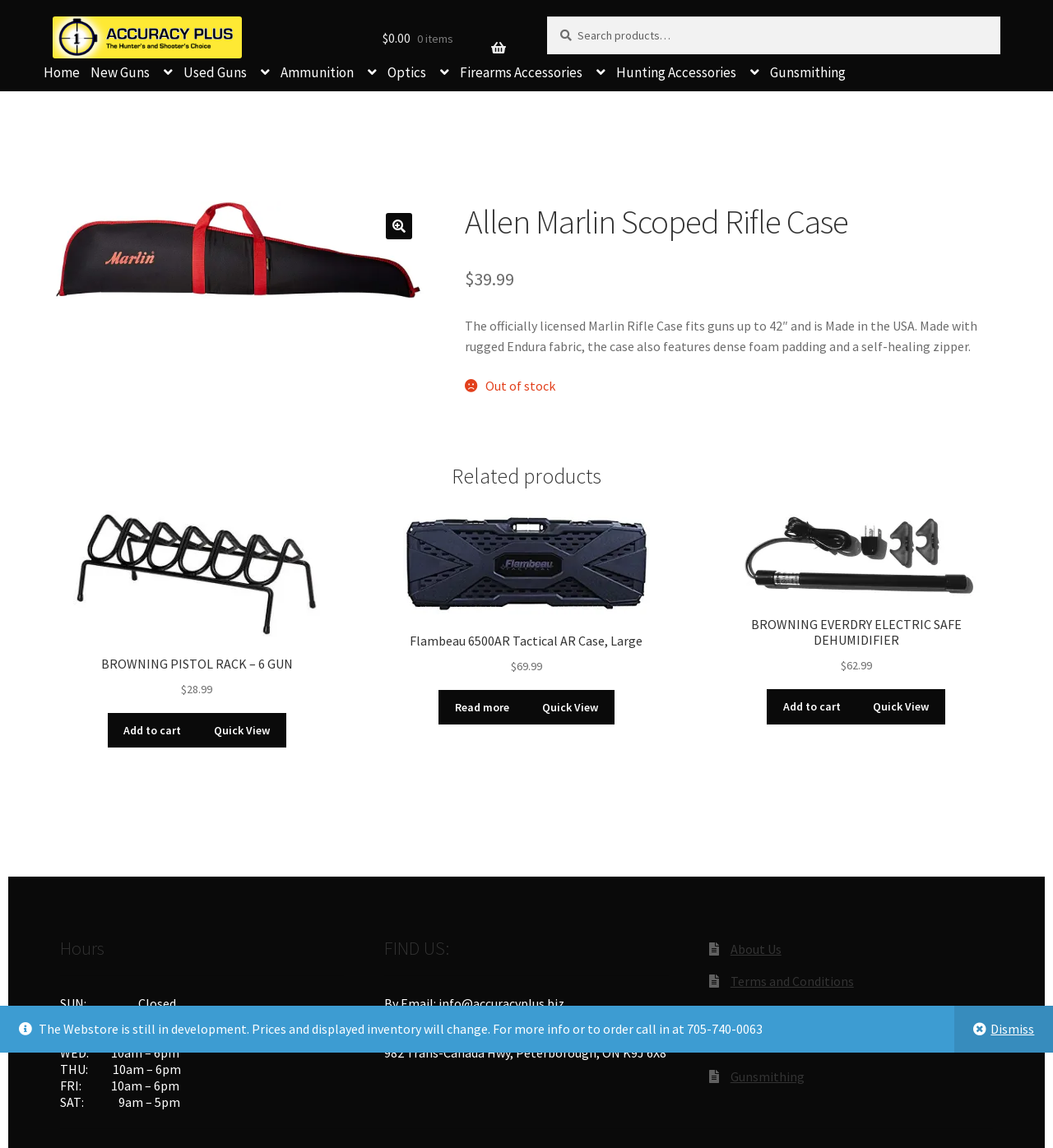What is the price of the Allen Marlin Scoped Rifle Case?
Based on the image, please offer an in-depth response to the question.

The price of the Allen Marlin Scoped Rifle Case can be found in the product description section, where it is stated as '$39.99'.